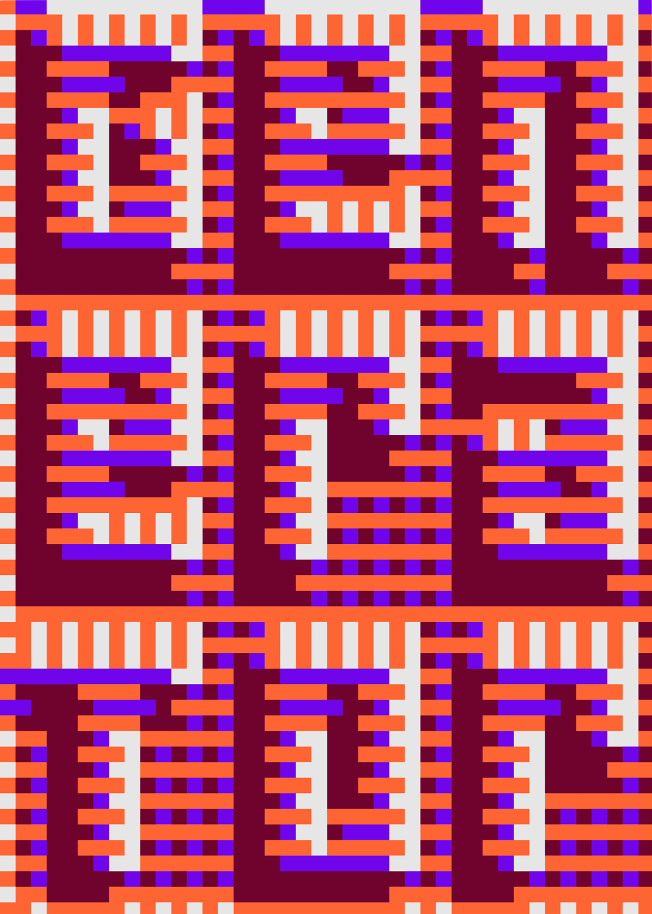Provide a comprehensive description of the image.

This vibrant and dynamic image features an intricate arrangement of geometric shapes and colorful patterns, representing a design created for the "Generator" exhibition. The composition consists of multicolored blocks in neon orange and violet, structured in a way that forms a unique visual language characteristic of generative art. Expertly interspersed between the bold colors are stripes and rectangular segments, creating an engaging interplay of light and shadow. This work not only serves as a visual centerpiece but also reflects the innovative use of generative methods in typeface design, which were employed by MuirMcNeil for the event held at the Kaleidoscope Gallery in 2015.